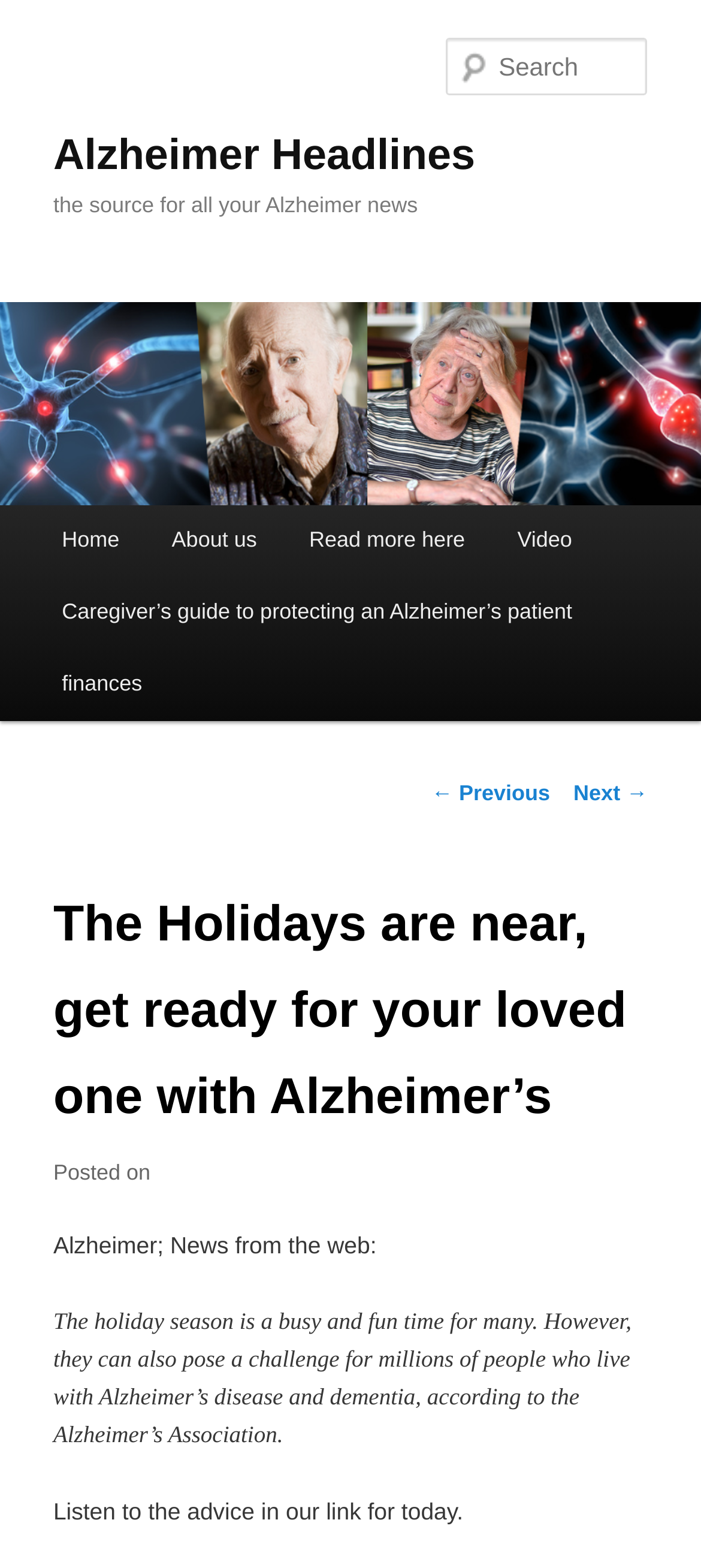From the element description parent_node: Alzheimer Headlines, predict the bounding box coordinates of the UI element. The coordinates must be specified in the format (top-left x, top-left y, bottom-right x, bottom-right y) and should be within the 0 to 1 range.

[0.0, 0.193, 1.0, 0.322]